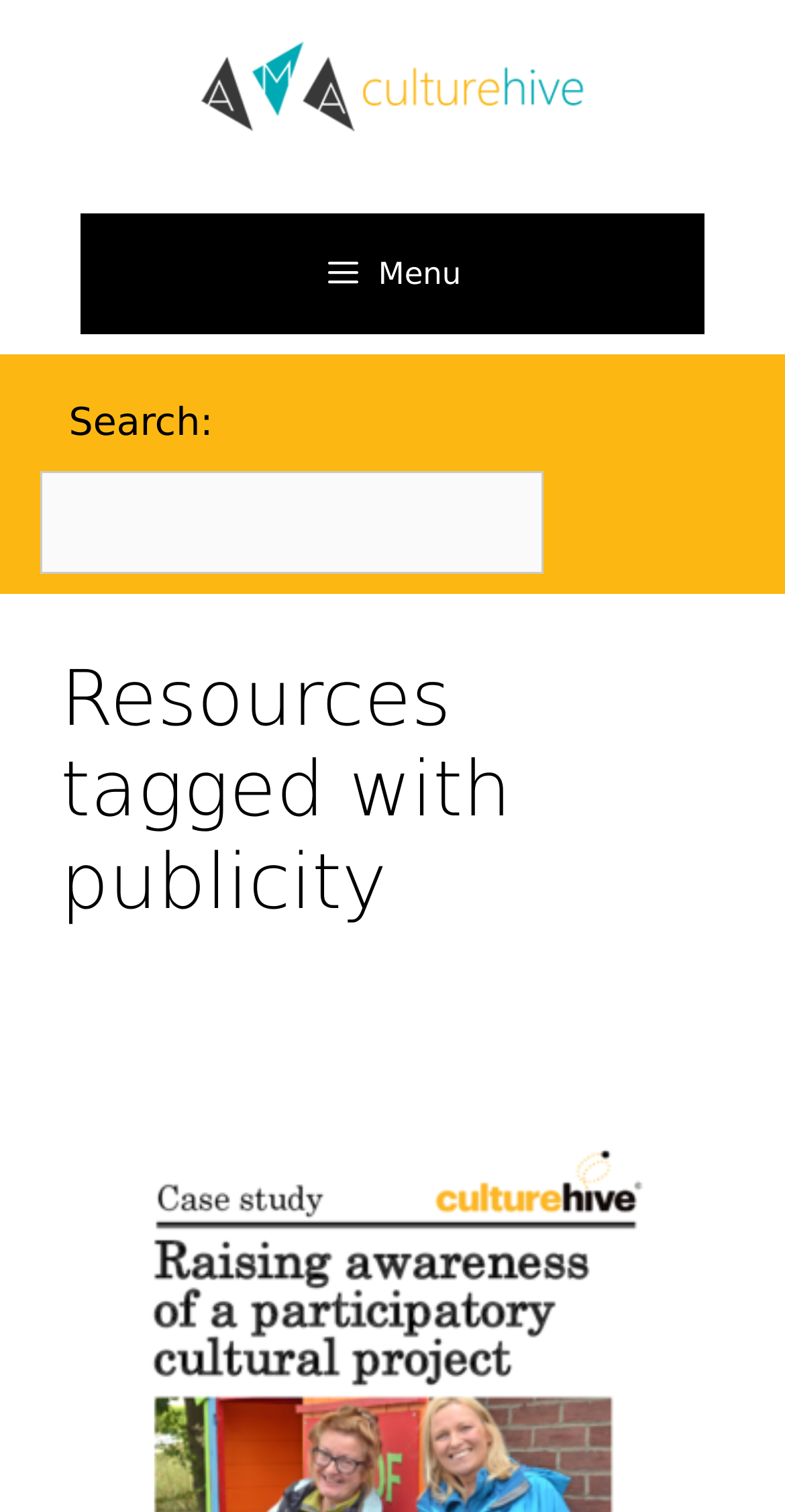Is the search box required?
Please give a detailed and elaborate answer to the question based on the image.

The search box is located below the menu button, and its 'required' property is set to 'False', indicating that it is not a required field and users can choose to leave it blank.